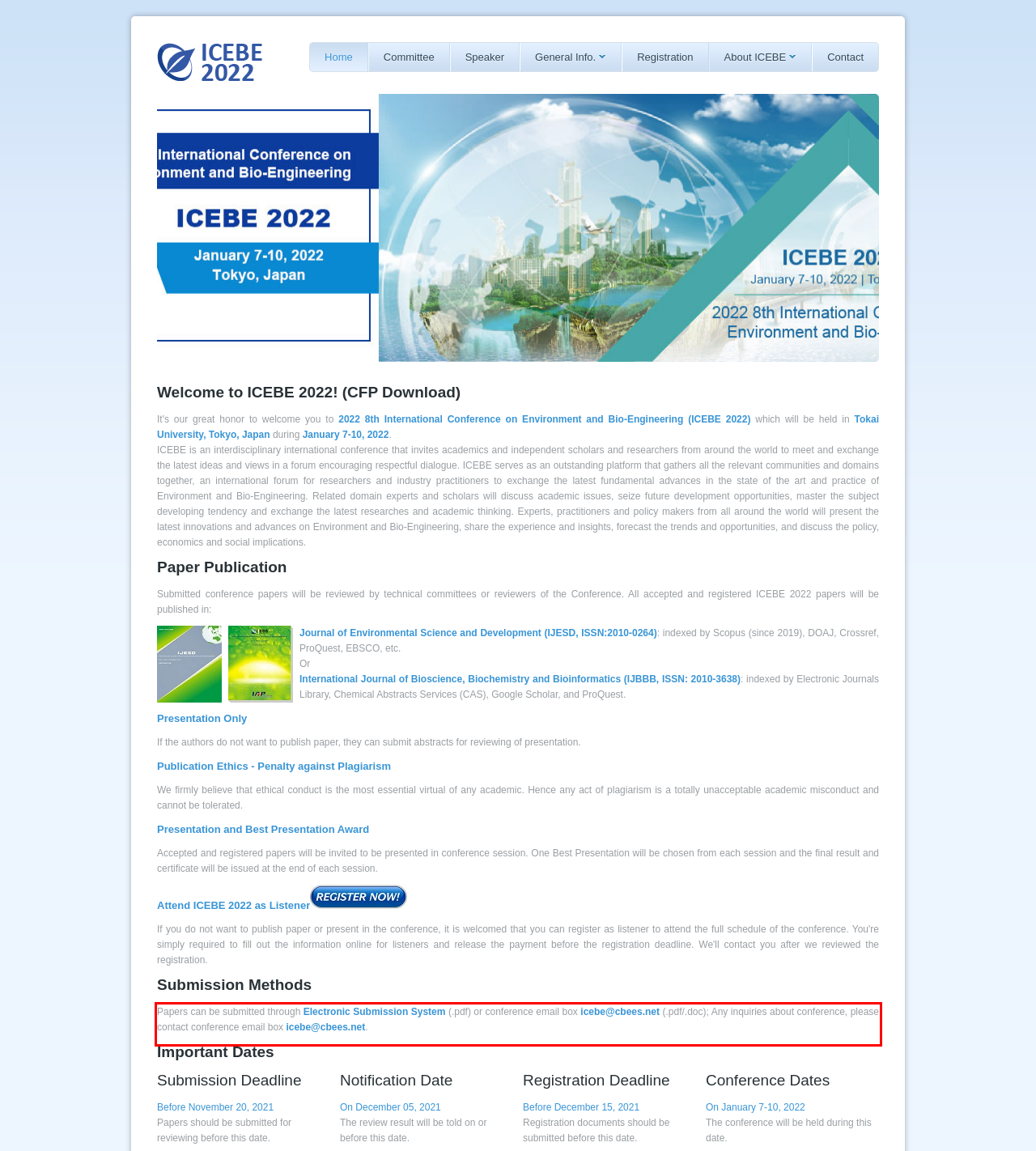Given a webpage screenshot, locate the red bounding box and extract the text content found inside it.

Papers can be submitted through Electronic Submission System (.pdf) or conference email box icebe@cbees.net (.pdf/.doc); Any inquiries about conference, please contact conference email box icebe@cbees.net.